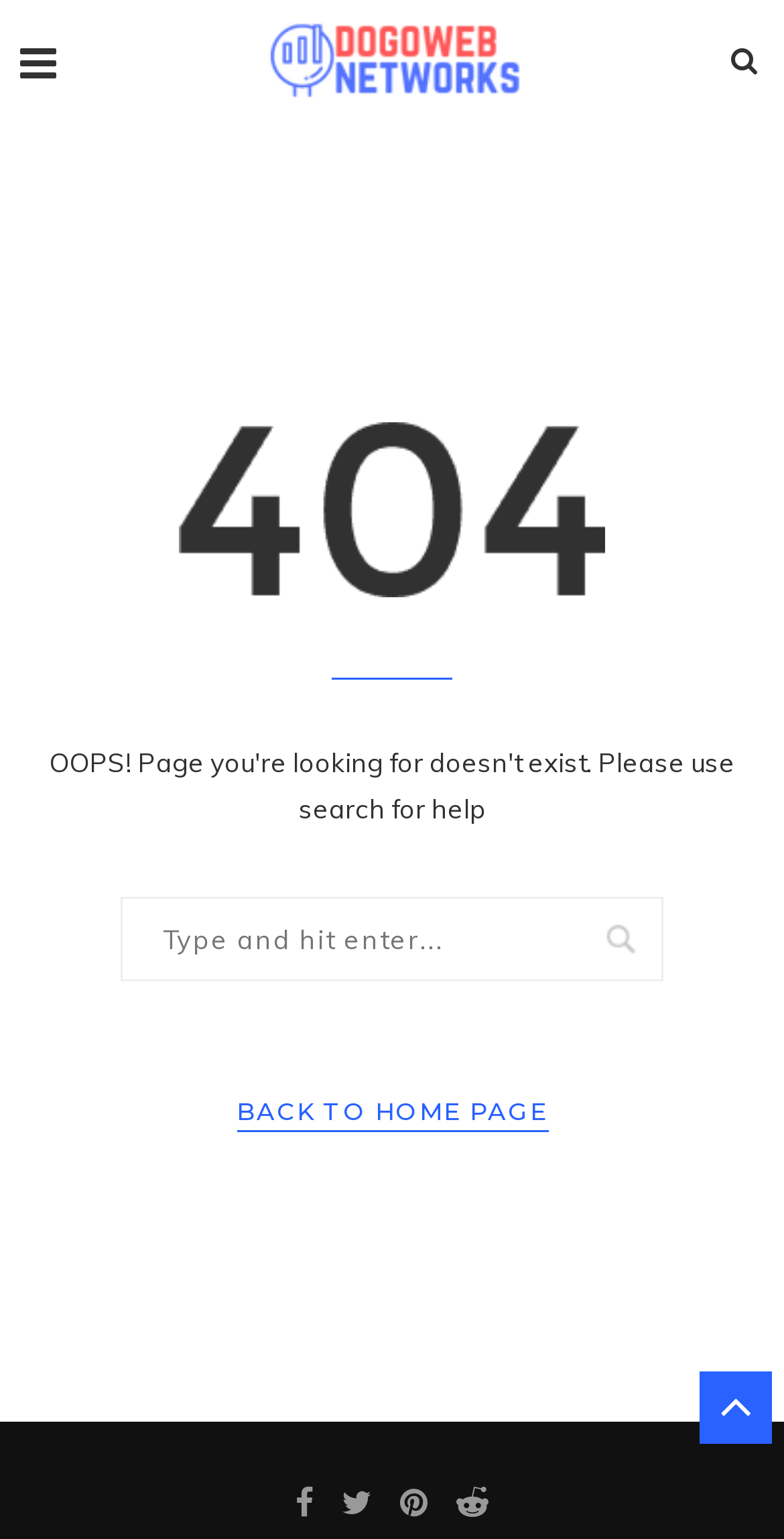Identify the bounding box coordinates of the clickable section necessary to follow the following instruction: "Click the share button". The coordinates should be presented as four float numbers from 0 to 1, i.e., [left, top, right, bottom].

None